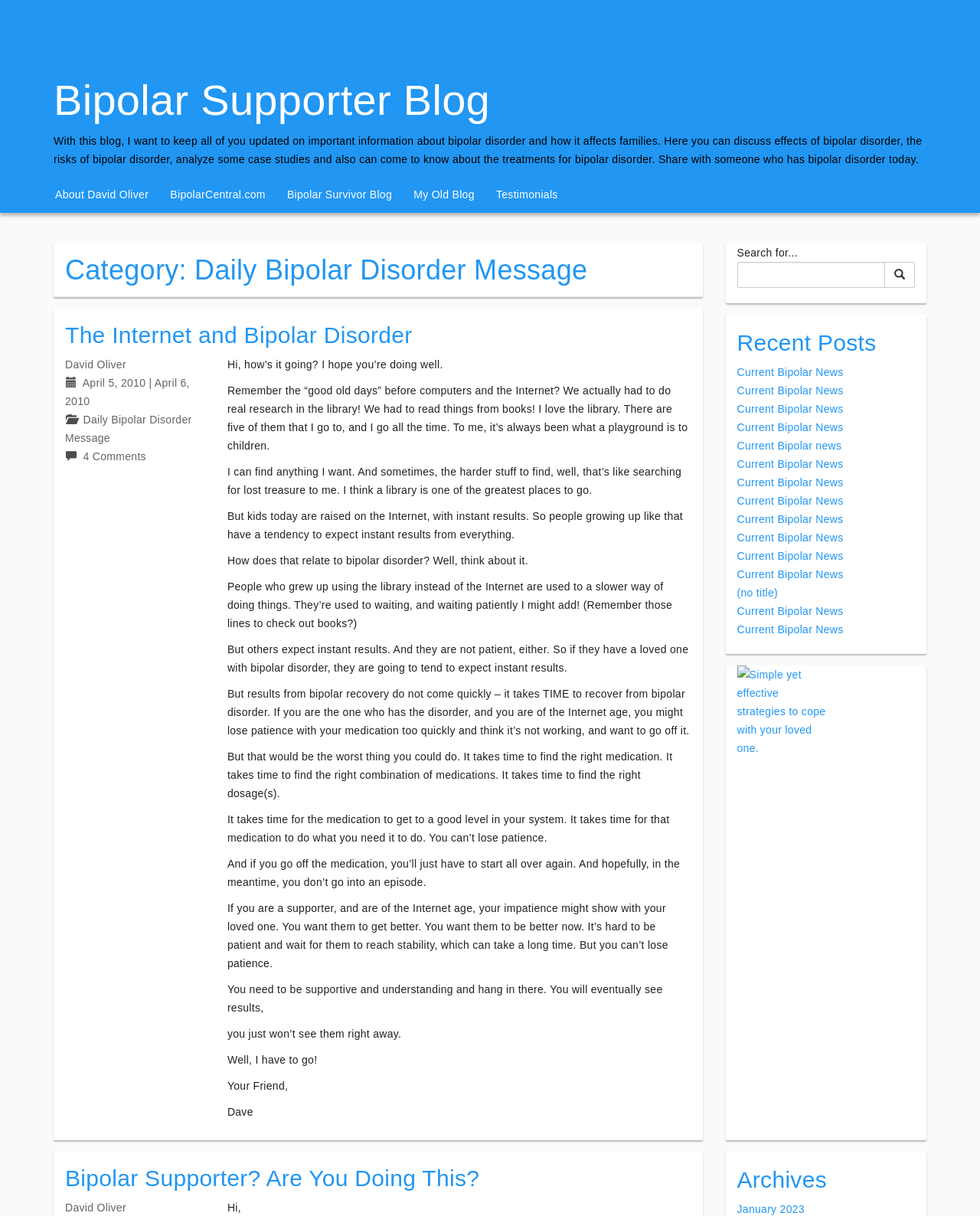Identify the bounding box coordinates for the UI element described by the following text: "Daily Bipolar Disorder Message". Provide the coordinates as four float numbers between 0 and 1, in the format [left, top, right, bottom].

[0.066, 0.34, 0.196, 0.365]